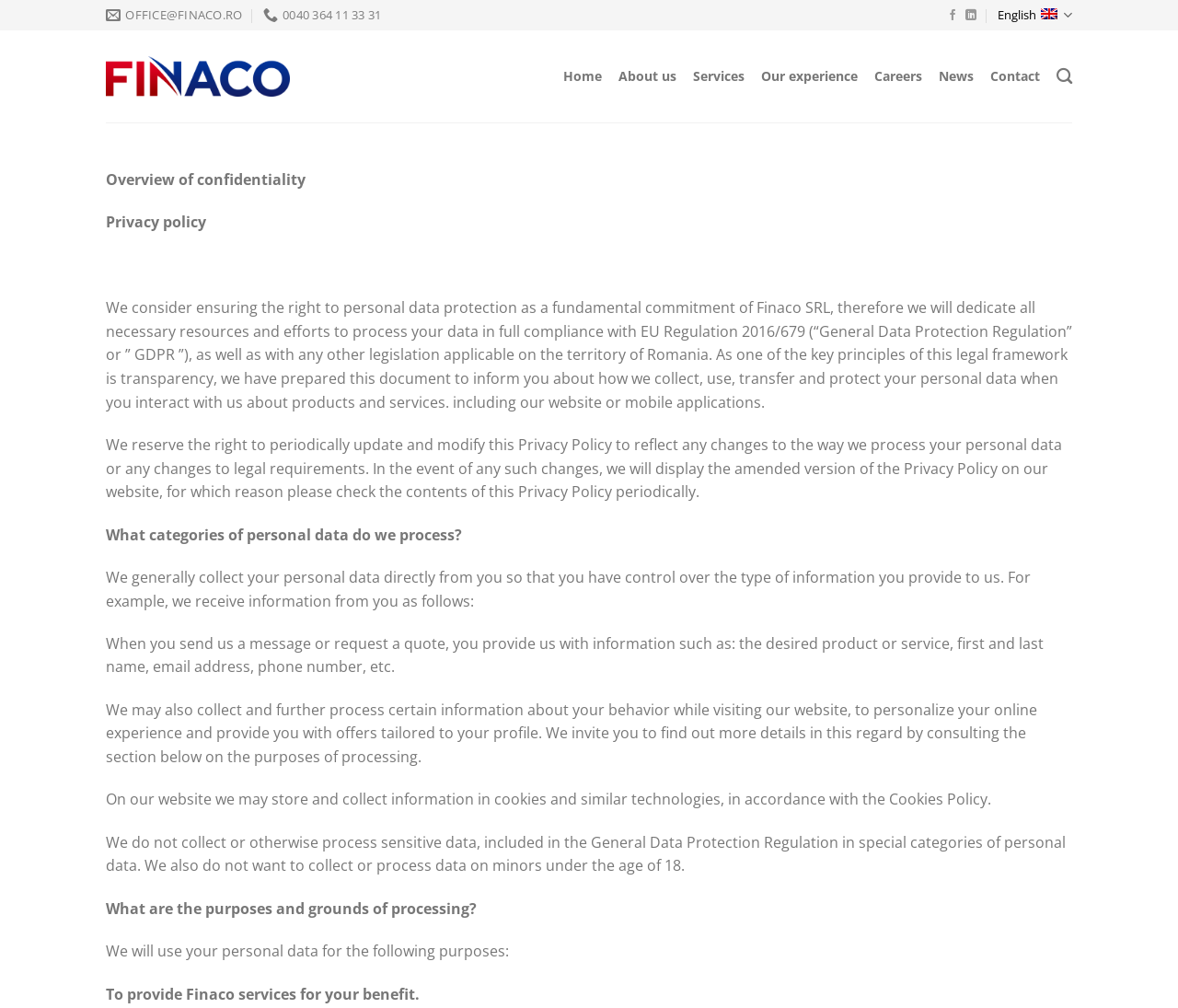Generate a comprehensive description of the webpage.

The webpage is about Finaco's privacy policy, with a focus on confidentiality. At the top left corner, there is a link to skip to the content. Next to it, there are two links with contact information, including an email address and a phone number. On the top right corner, there are social media links to follow Finaco on Facebook and LinkedIn, as well as a language selection link with an English flag icon.

Below the top section, there is a navigation menu with links to different pages, including Home, About us, Services, Our experience, Careers, News, Contact, and Search.

The main content of the page is divided into sections, starting with an overview of confidentiality and Finaco's commitment to protecting personal data. The text explains that Finaco will process personal data in compliance with EU regulations and Romanian legislation. There is a notice that the privacy policy may be updated periodically, and users are encouraged to check the policy regularly.

The page then explains what categories of personal data Finaco processes, including information provided directly by users, such as names, email addresses, and phone numbers, as well as data collected through website interactions, like cookies. There is a statement that Finaco does not collect sensitive data or data on minors under 18.

The page also outlines the purposes and grounds of processing personal data, including providing Finaco services to users.